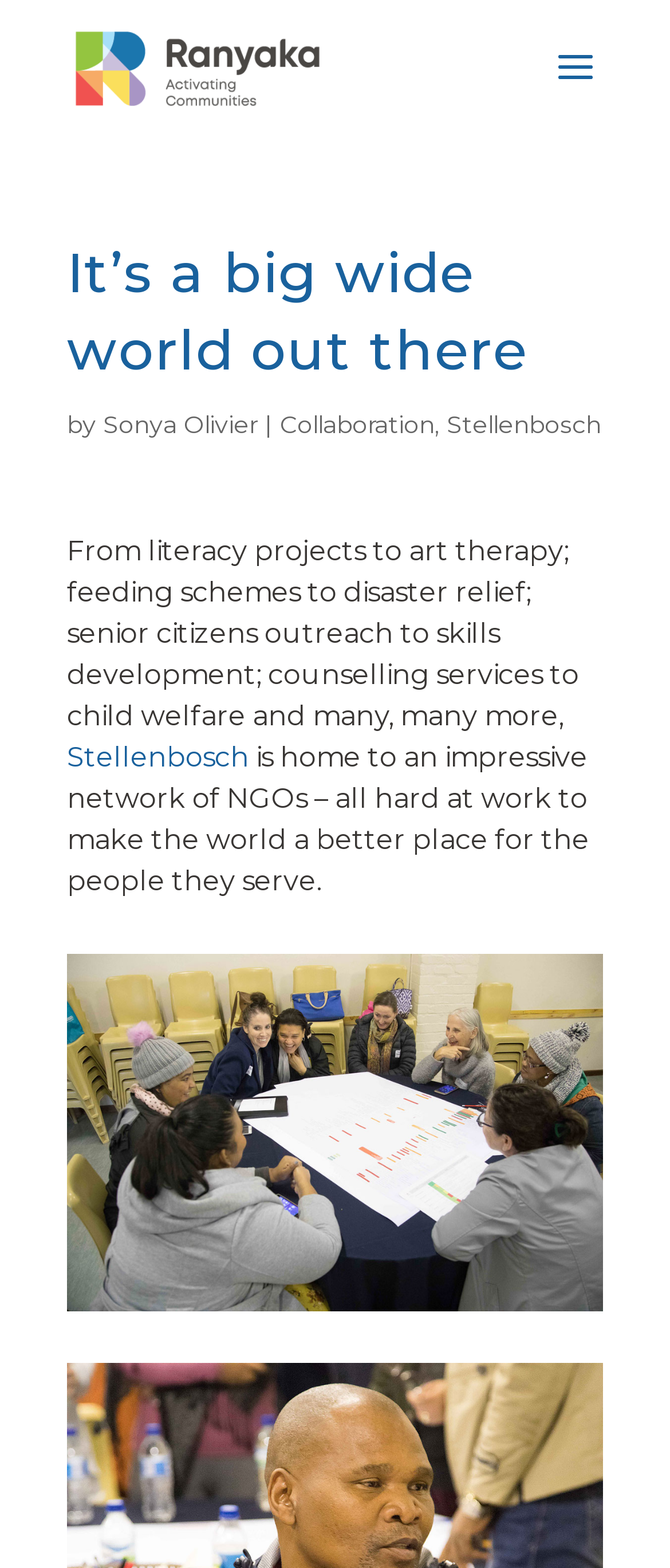Please extract the primary headline from the webpage.

It’s a big wide world out there